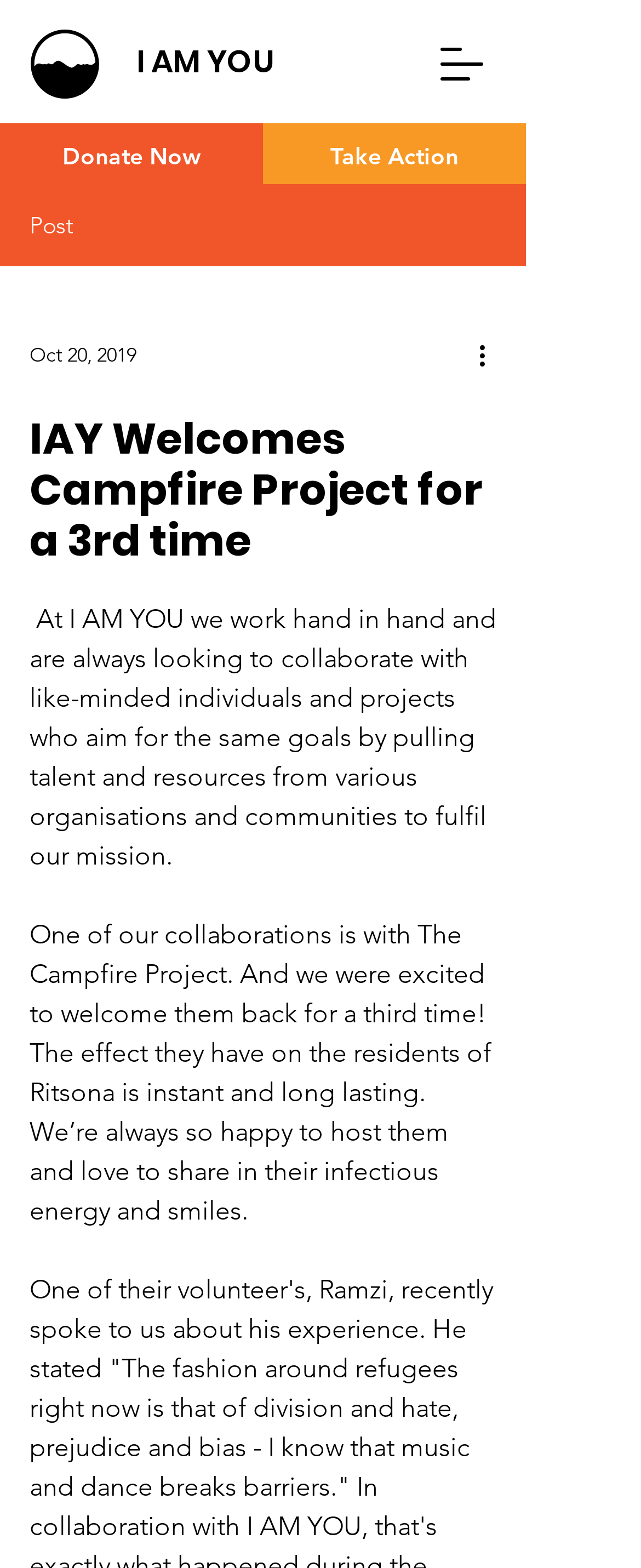Please provide a short answer using a single word or phrase for the question:
What is the effect of The Campfire Project on the residents of Ritsona?

Instant and long lasting